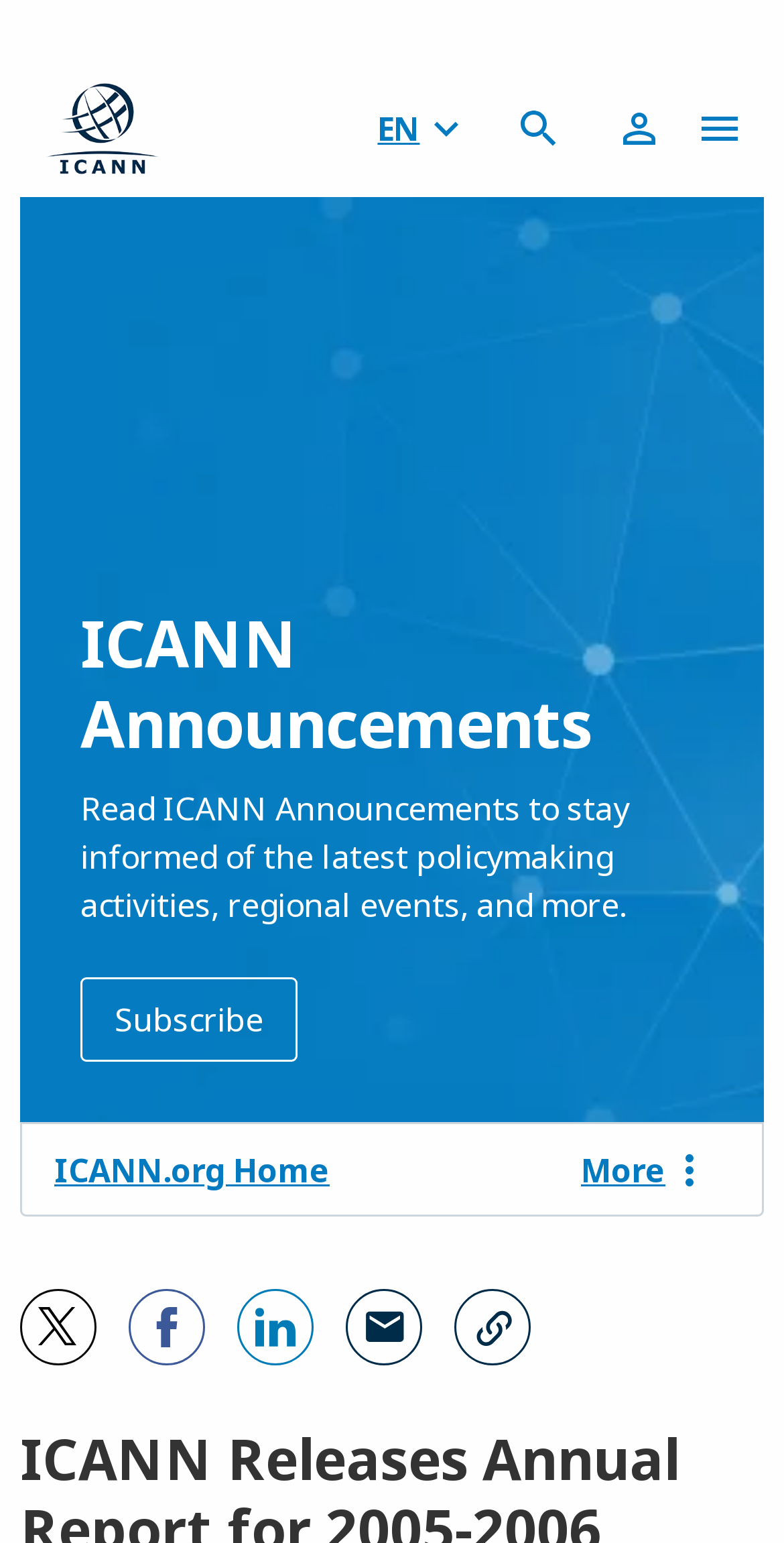What is the purpose of the 'Learn more' links?
Based on the image, answer the question with as much detail as possible.

There are two 'Learn more' links on the page, one related to privacy policies and terms of service, and another related to cookies. Both links seem to be providing additional information on these topics.